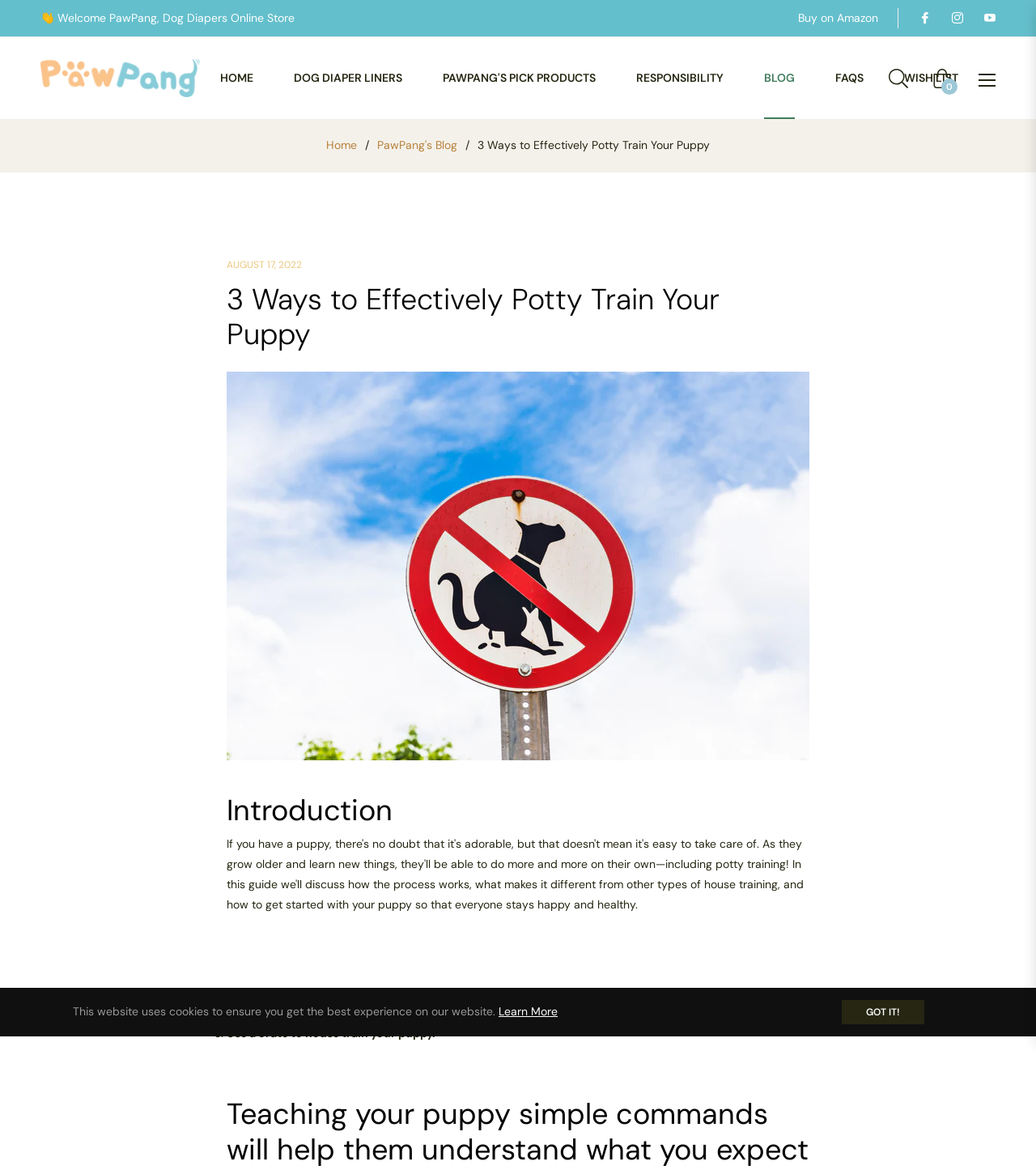How many items are in the shopping cart?
Examine the image and give a concise answer in one word or a short phrase.

0